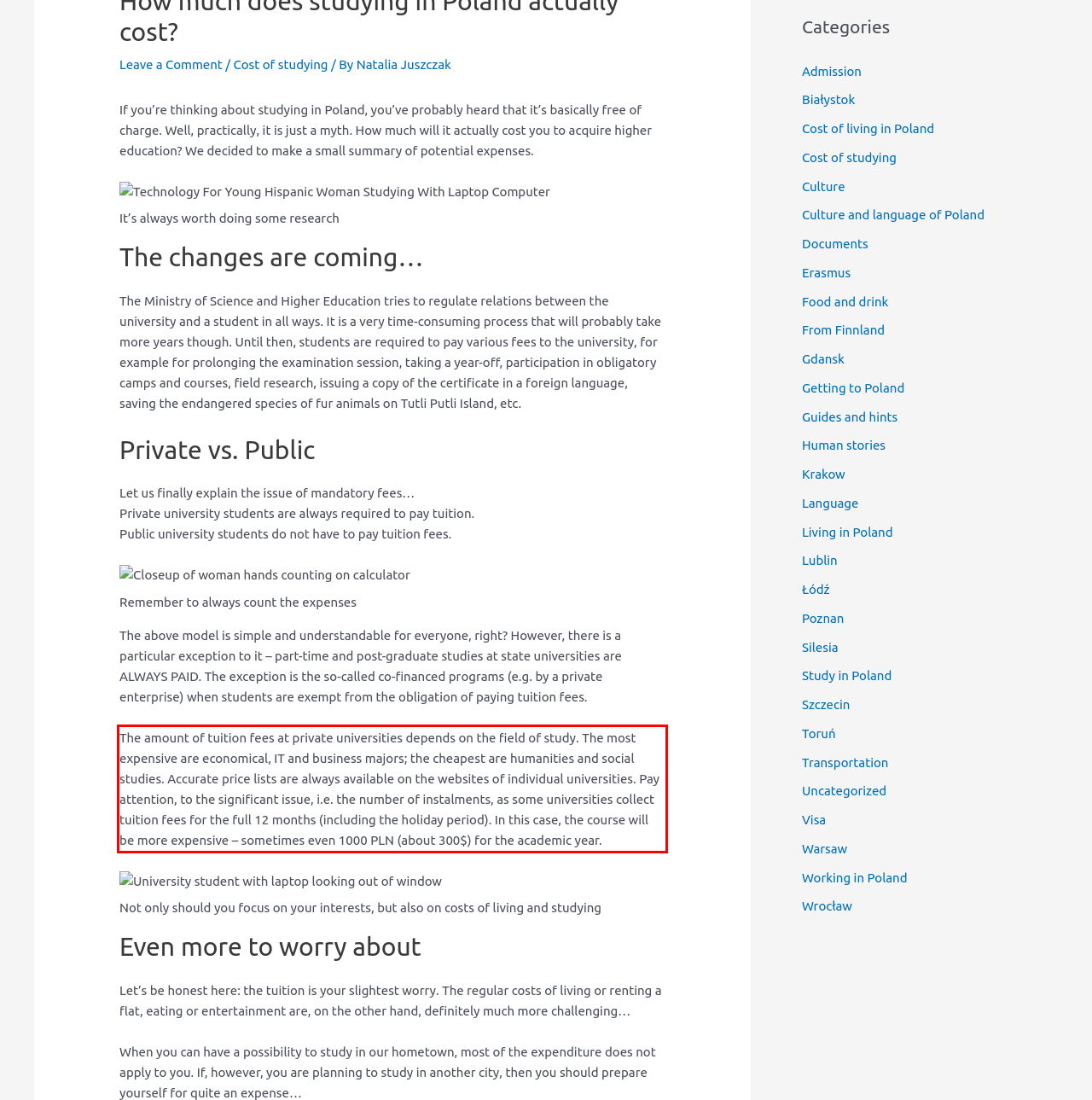Examine the webpage screenshot, find the red bounding box, and extract the text content within this marked area.

The amount of tuition fees at private universities depends on the field of study. The most expensive are economical, IT and business majors; the cheapest are humanities and social studies. Accurate price lists are always available on the websites of individual universities. Pay attention, to the significant issue, i.e. the number of instalments, as some universities collect tuition fees for the full 12 months (including the holiday period). In this case, the course will be more expensive – sometimes even 1000 PLN (about 300$) for the academic year.